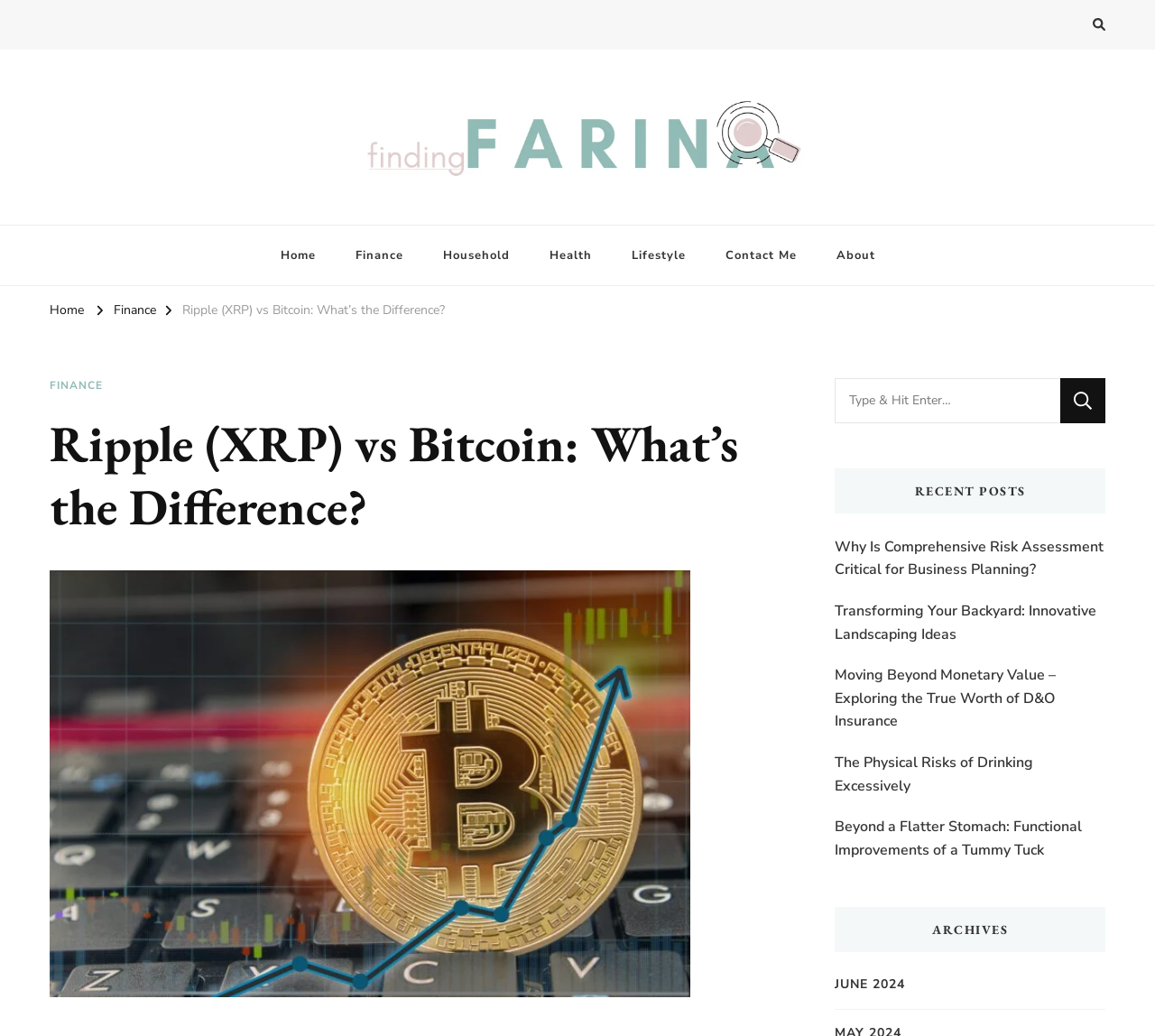Find and provide the bounding box coordinates for the UI element described here: "Finance". The coordinates should be given as four float numbers between 0 and 1: [left, top, right, bottom].

[0.043, 0.365, 0.089, 0.38]